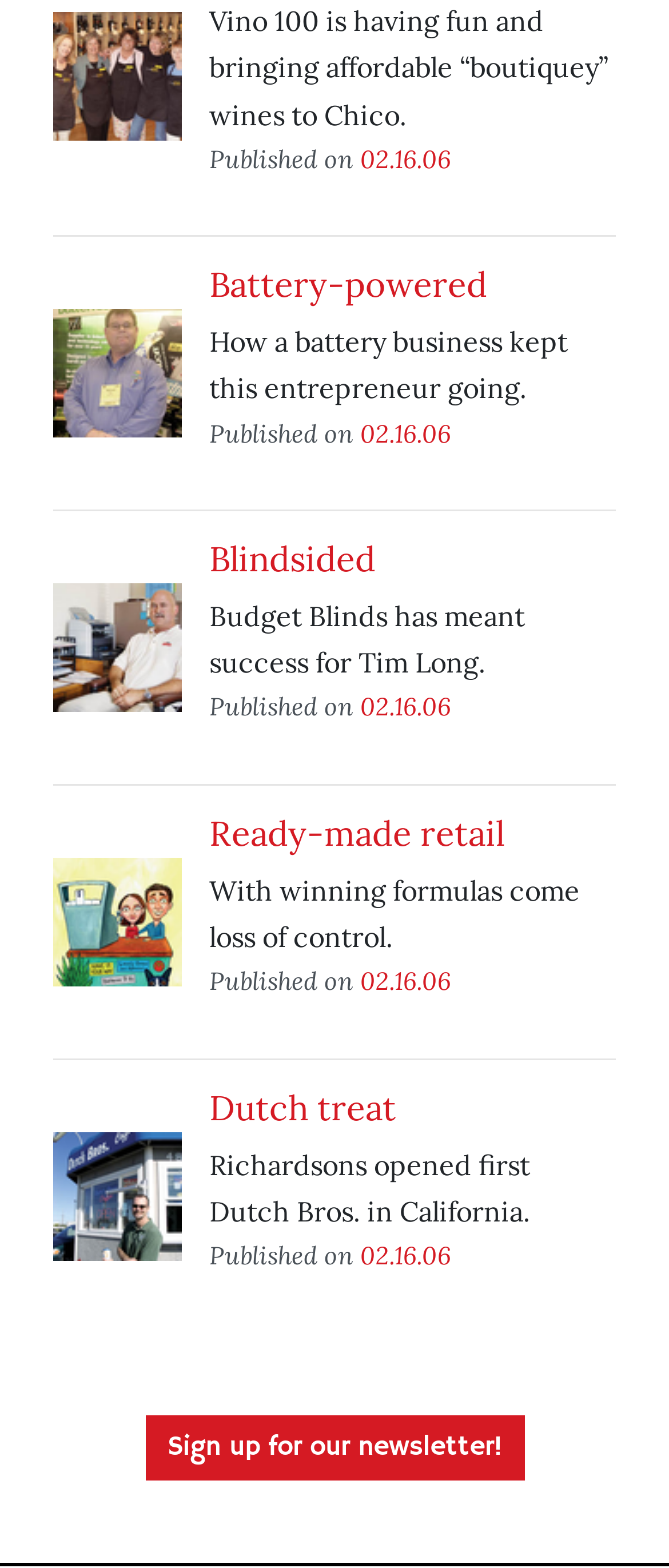Use a single word or phrase to answer the question:
How many articles are on this webpage?

5